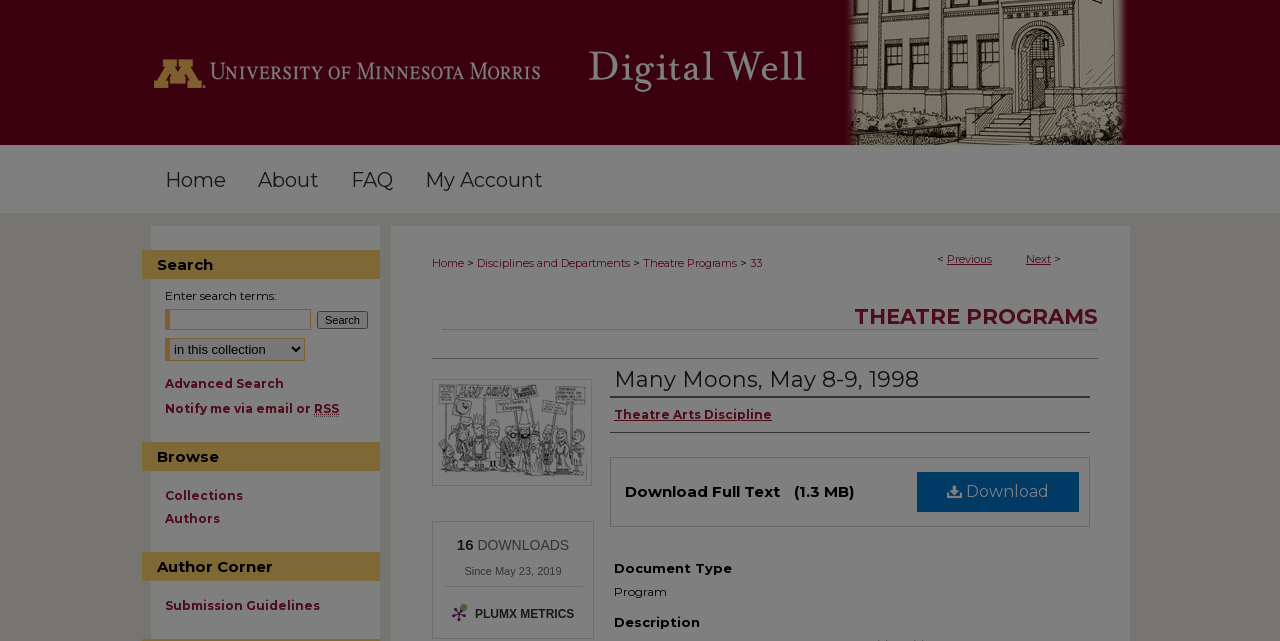Please specify the coordinates of the bounding box for the element that should be clicked to carry out this instruction: "Download the full text". The coordinates must be four float numbers between 0 and 1, formatted as [left, top, right, bottom].

[0.716, 0.736, 0.843, 0.799]